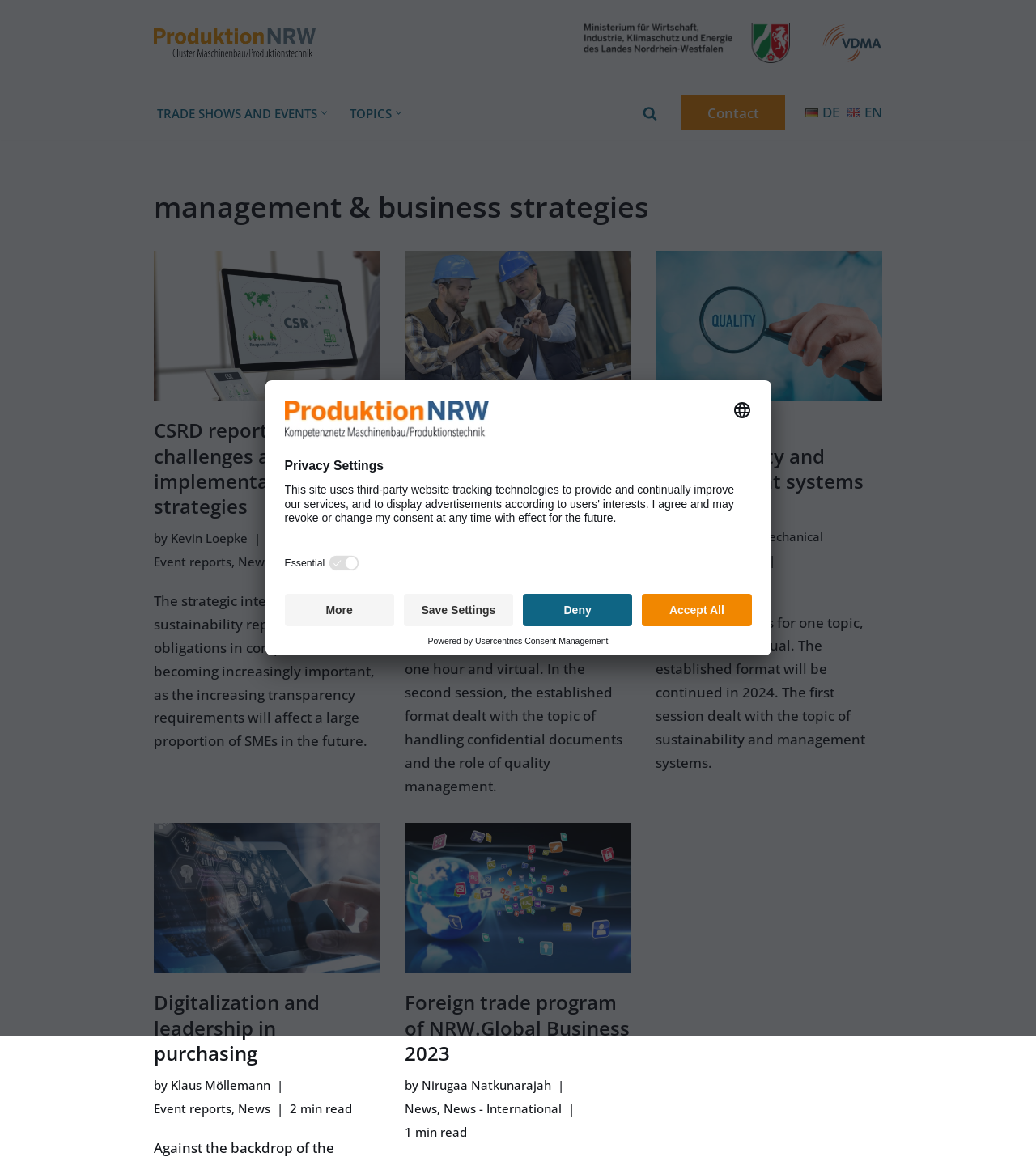Create a detailed summary of all the visual and textual information on the webpage.

The webpage is about management and business strategies, specifically related to ProduktionNRW. At the top, there is a navigation menu with links to "TRADE SHOWS AND EVENTS", "TOPICS", and a search bar. Below the navigation menu, there are three articles with headings, each with a link to read more, and a brief summary of the article. The articles are about CSRD reporting, QM-Corner, and digitalization and leadership in purchasing.

To the right of the articles, there are links to "Contact" and language options, including "DE" and "EN". Below the articles, there are more links to news articles, including "Event reports", "News", and "Innovation driver mechanical engineering".

At the bottom of the page, there is a button to "Open Privacy Settings", which opens a dialog box with options to select language, save settings, deny, or accept all privacy settings. The dialog box also has a heading "Privacy Settings" and a description of how the site uses third-party website tracking technologies.

Throughout the page, there are images, including a logo for ProduktionNRW, and icons for the navigation menu and buttons. The overall layout is organized, with clear headings and concise text, making it easy to navigate and find relevant information.